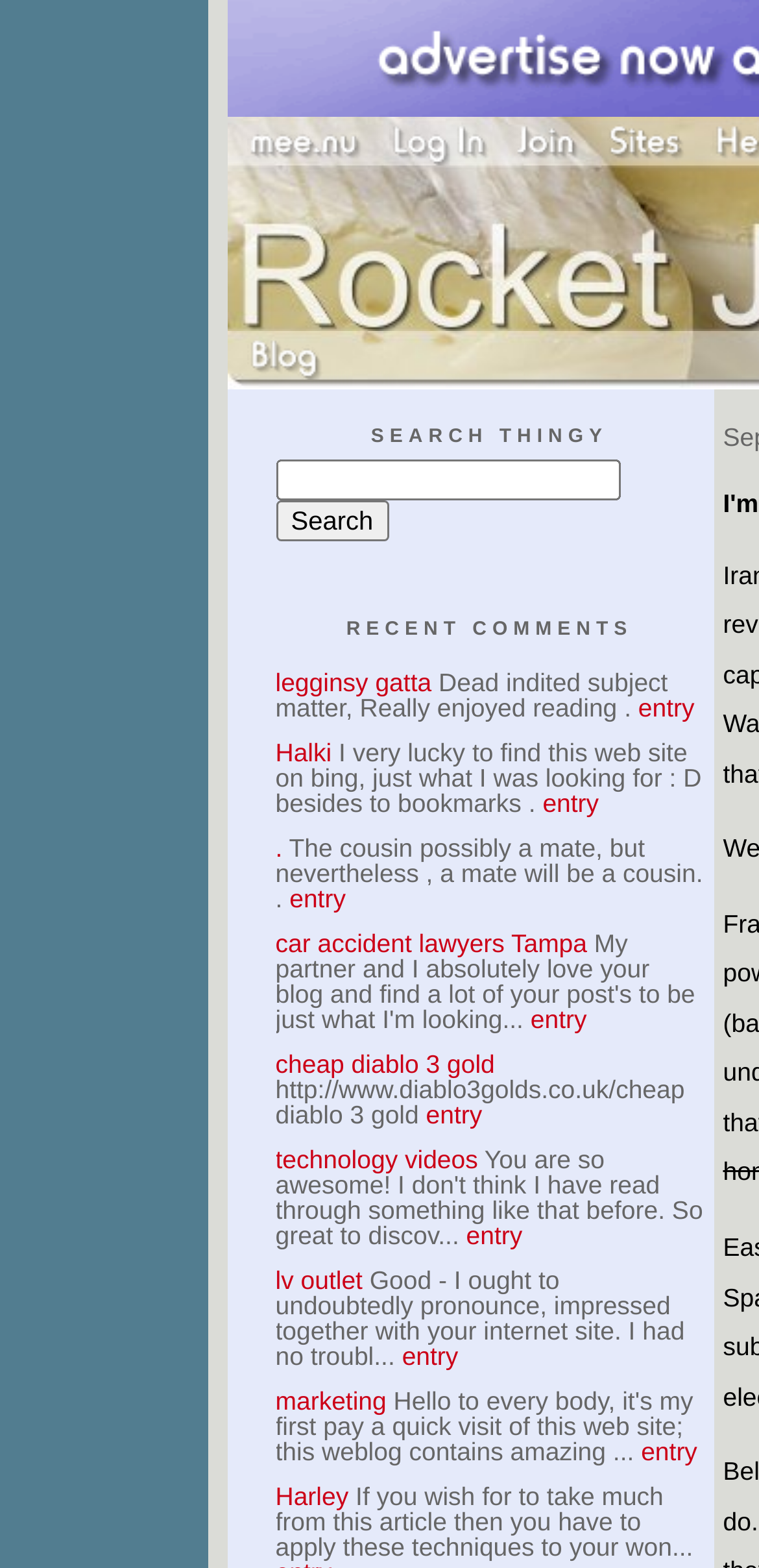Answer in one word or a short phrase: 
How many links are there on the webpage?

15